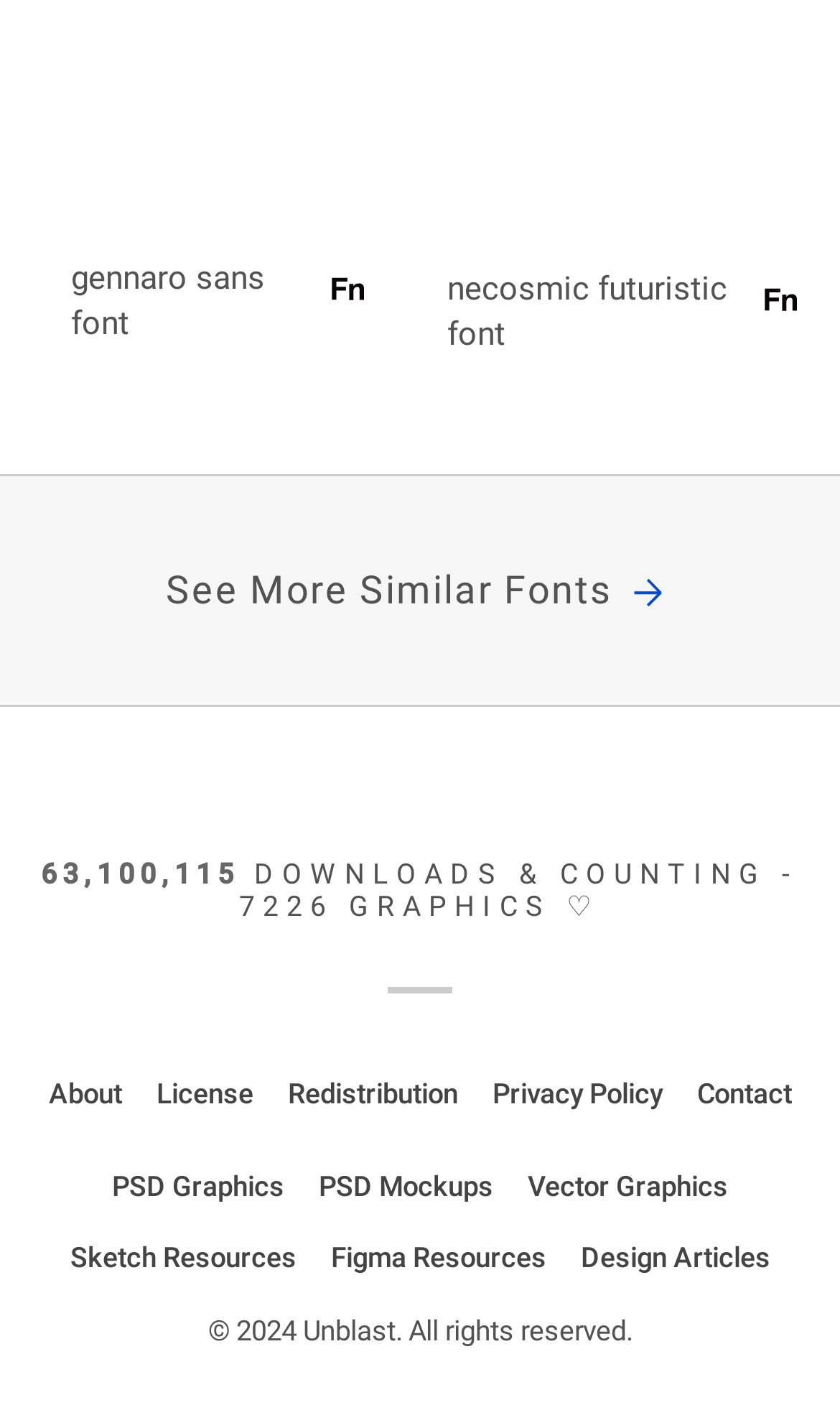How many font options are displayed?
Use the image to answer the question with a single word or phrase.

2